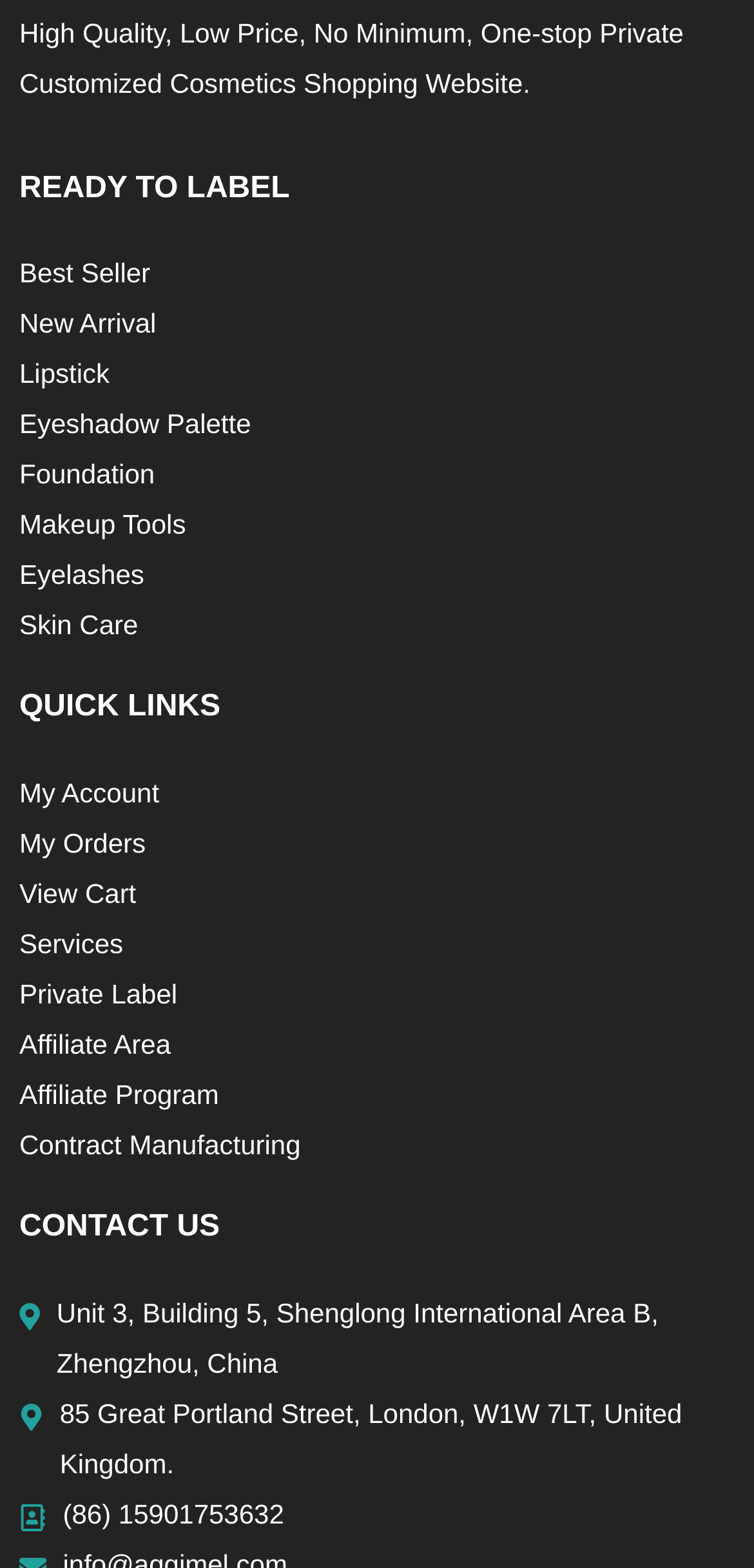Find the bounding box coordinates of the area to click in order to follow the instruction: "Contact us through phone number".

[0.083, 0.955, 0.377, 0.975]